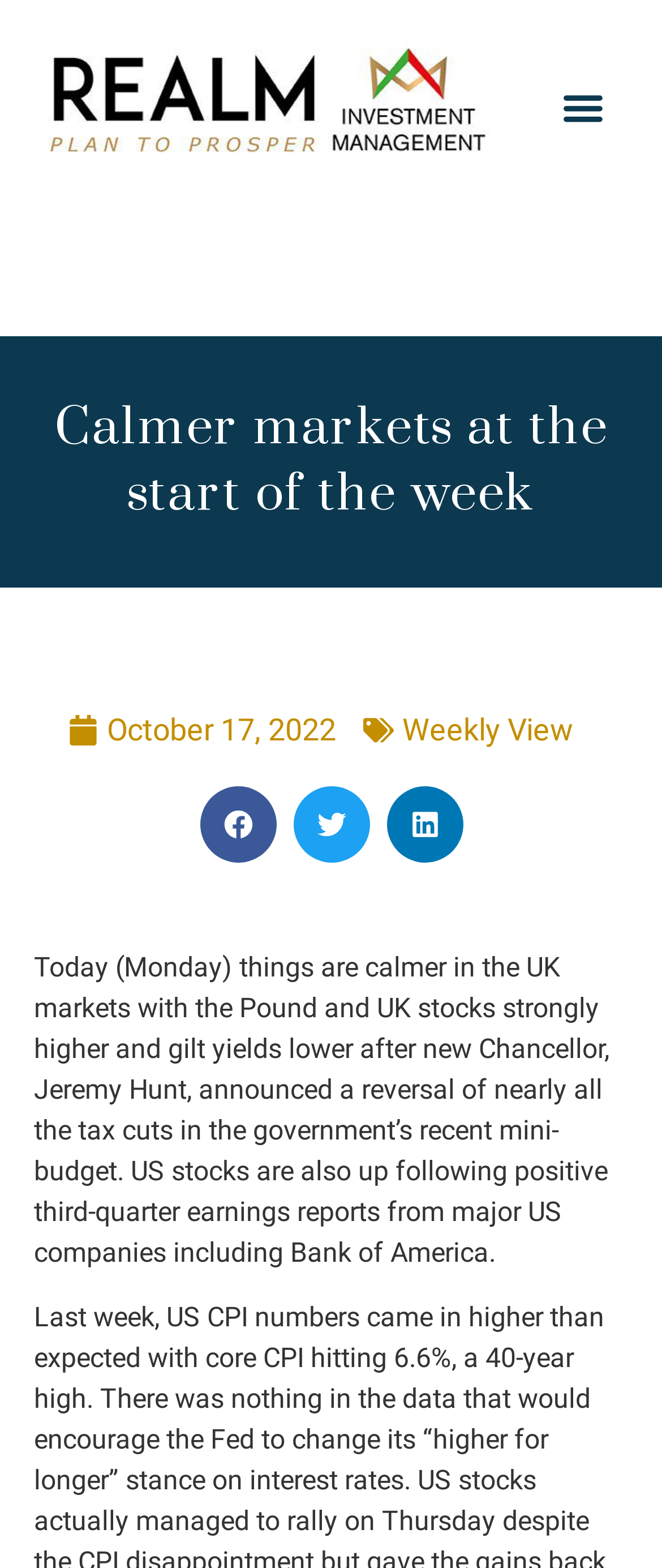What is the name of the new Chancellor mentioned in the article?
Answer the question in as much detail as possible.

I found this information in the article text, which mentions 'new Chancellor, Jeremy Hunt, announced a reversal of nearly all the tax cuts...'.